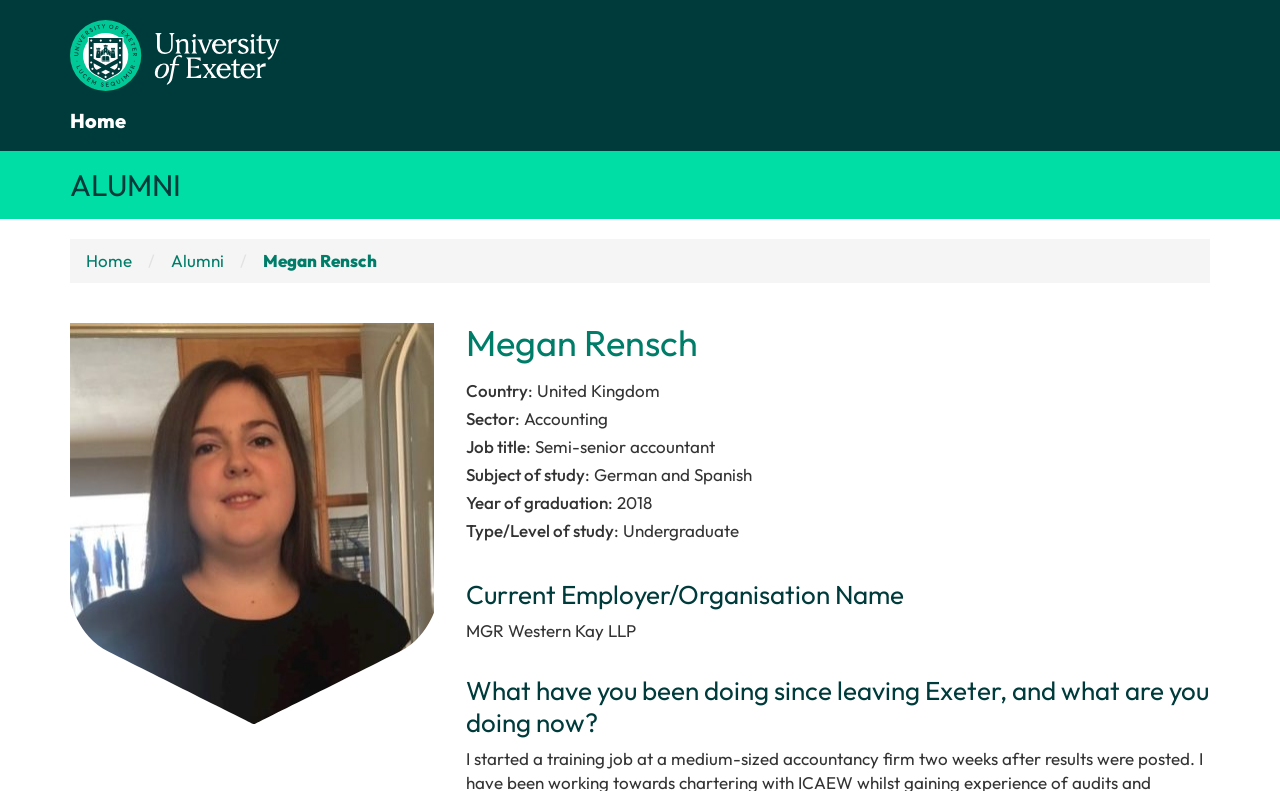Respond to the question with just a single word or phrase: 
What did Megan Rensch study at university?

German and Spanish